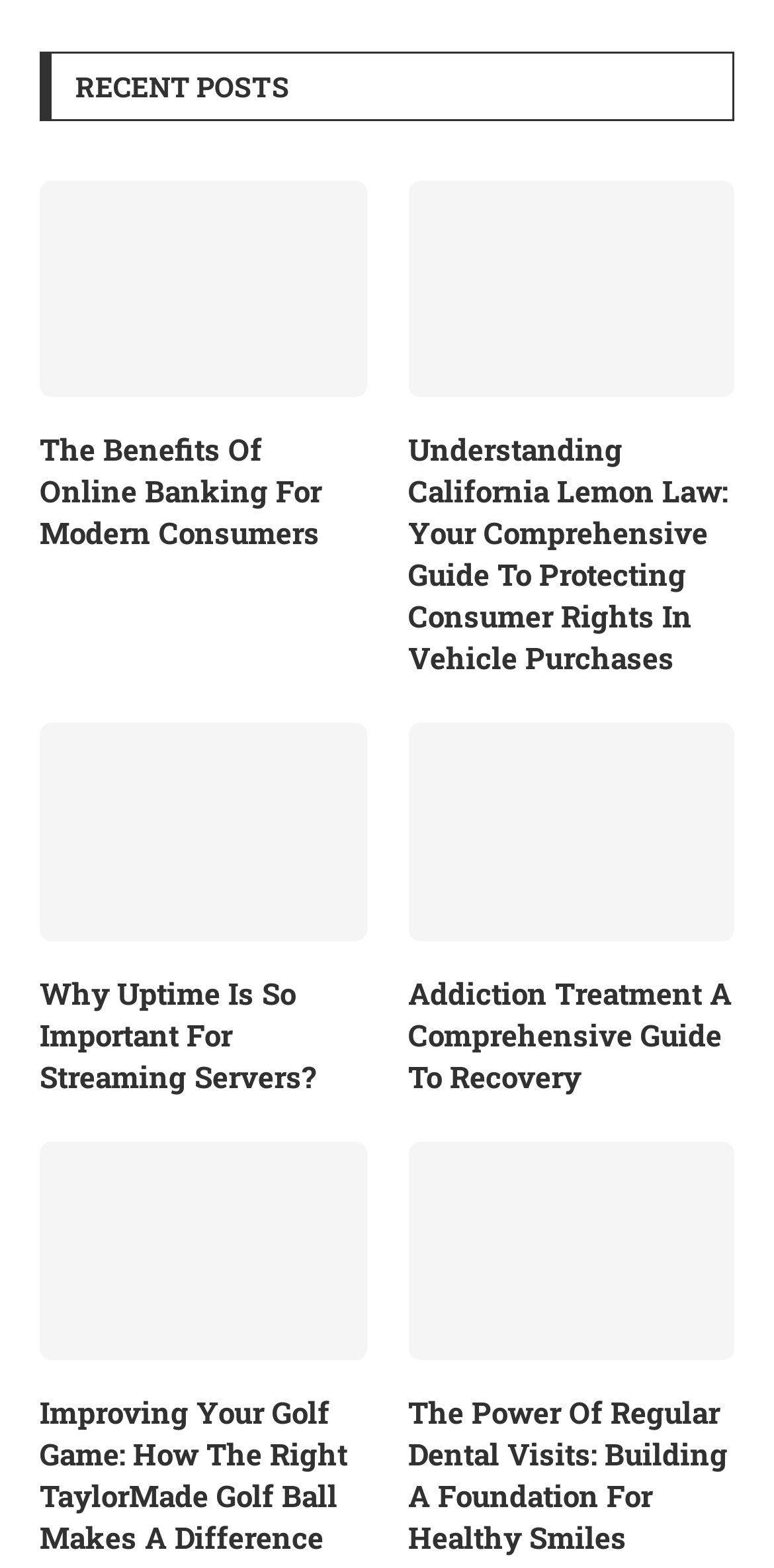What is the last post about?
Make sure to answer the question with a detailed and comprehensive explanation.

The last post is identified by its heading element, which contains the text 'The Power Of Regular Dental Visits: Building A Foundation For Healthy Smiles'. This heading is located at the bottom-right of the webpage, with a bounding box of [0.527, 0.887, 0.949, 0.994]. The topic of this post is related to dental visits and oral health.